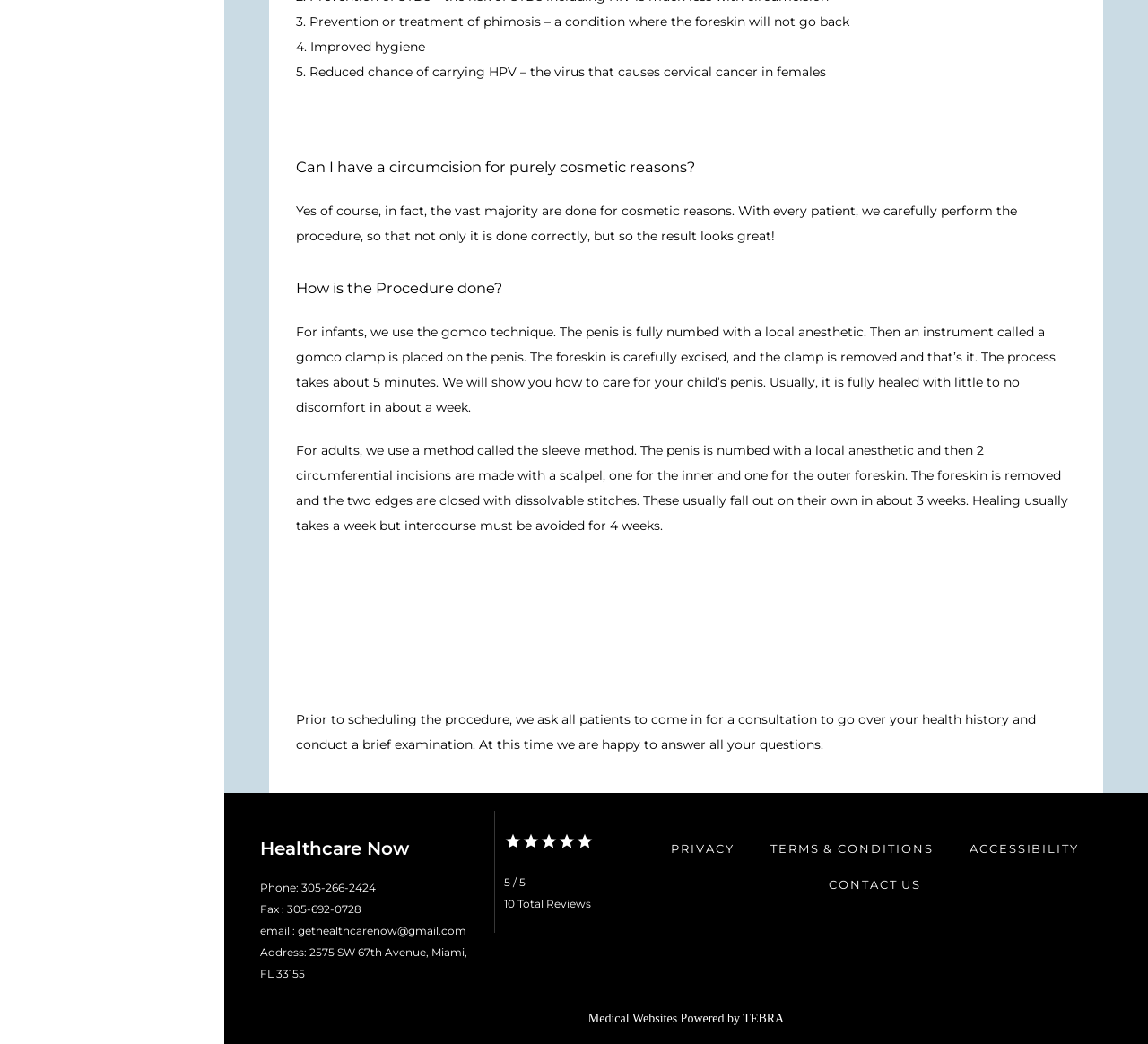What is the purpose of circumcision?
Please provide a single word or phrase answer based on the image.

Prevention or treatment